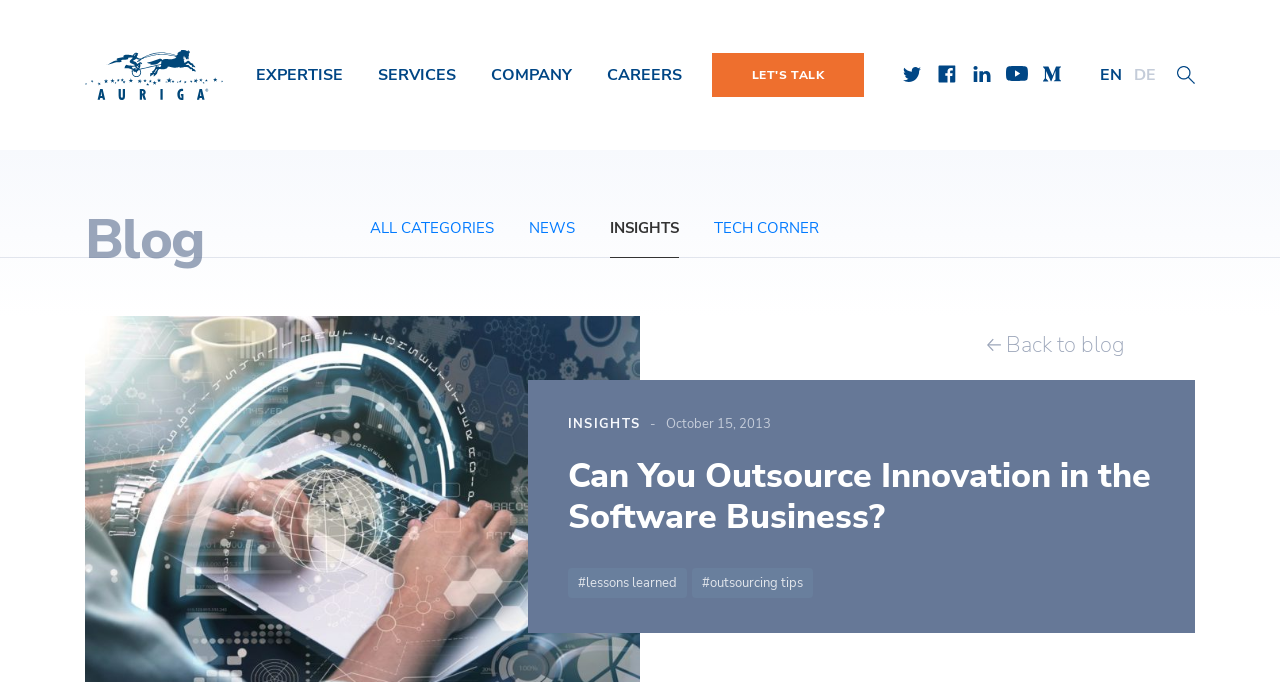Please examine the image and answer the question with a detailed explanation:
What is the company name of the website?

The company name can be found in the top-left corner of the webpage, where the logo is located, and it is also part of the title of the webpage.